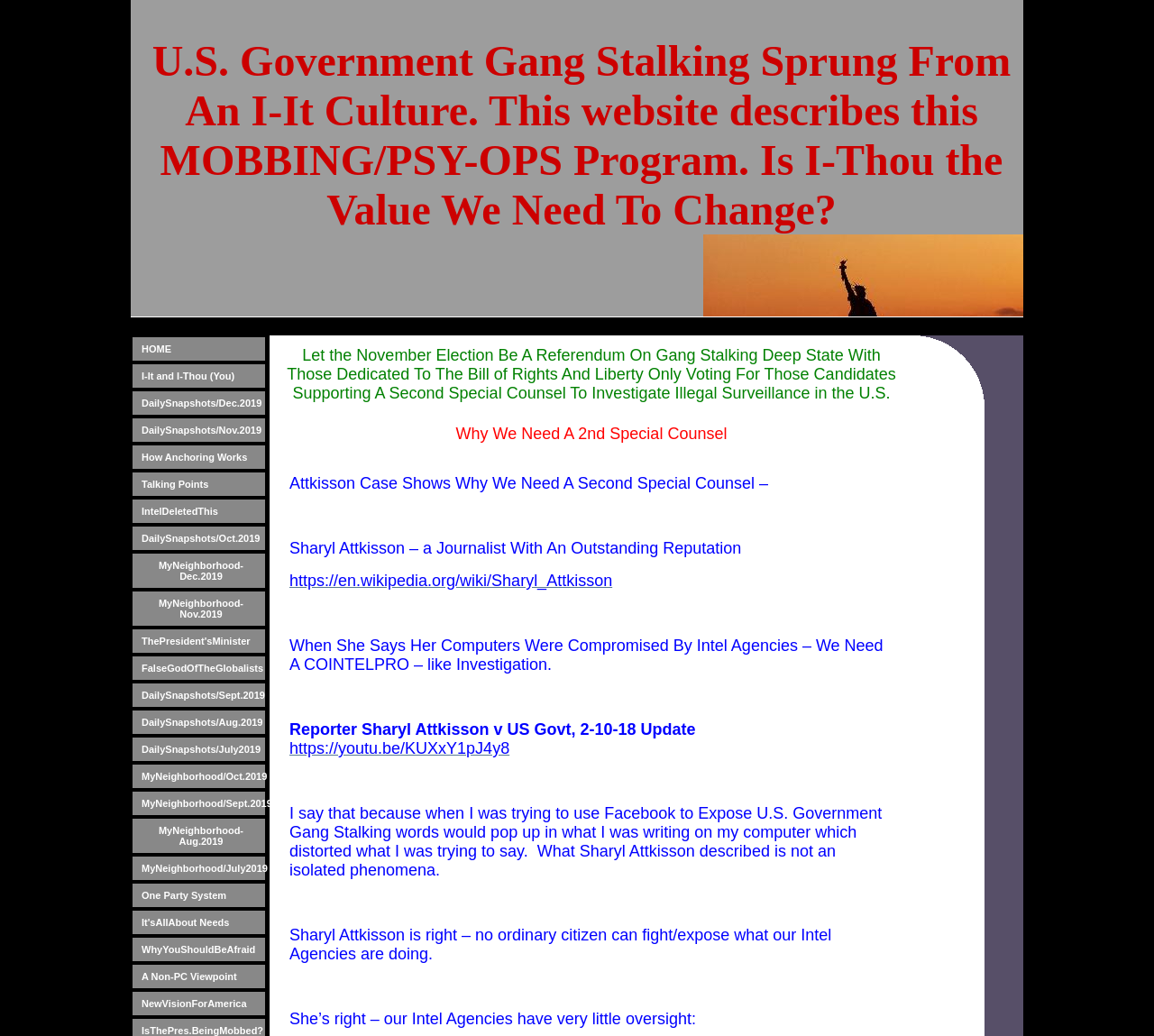What is the purpose of the 'NewVisionForAmerica' link?
Using the image as a reference, answer the question in detail.

The link 'NewVisionForAmerica' is likely a webpage that provides a new vision or perspective for America, possibly related to the topic of gang stalking and government surveillance.